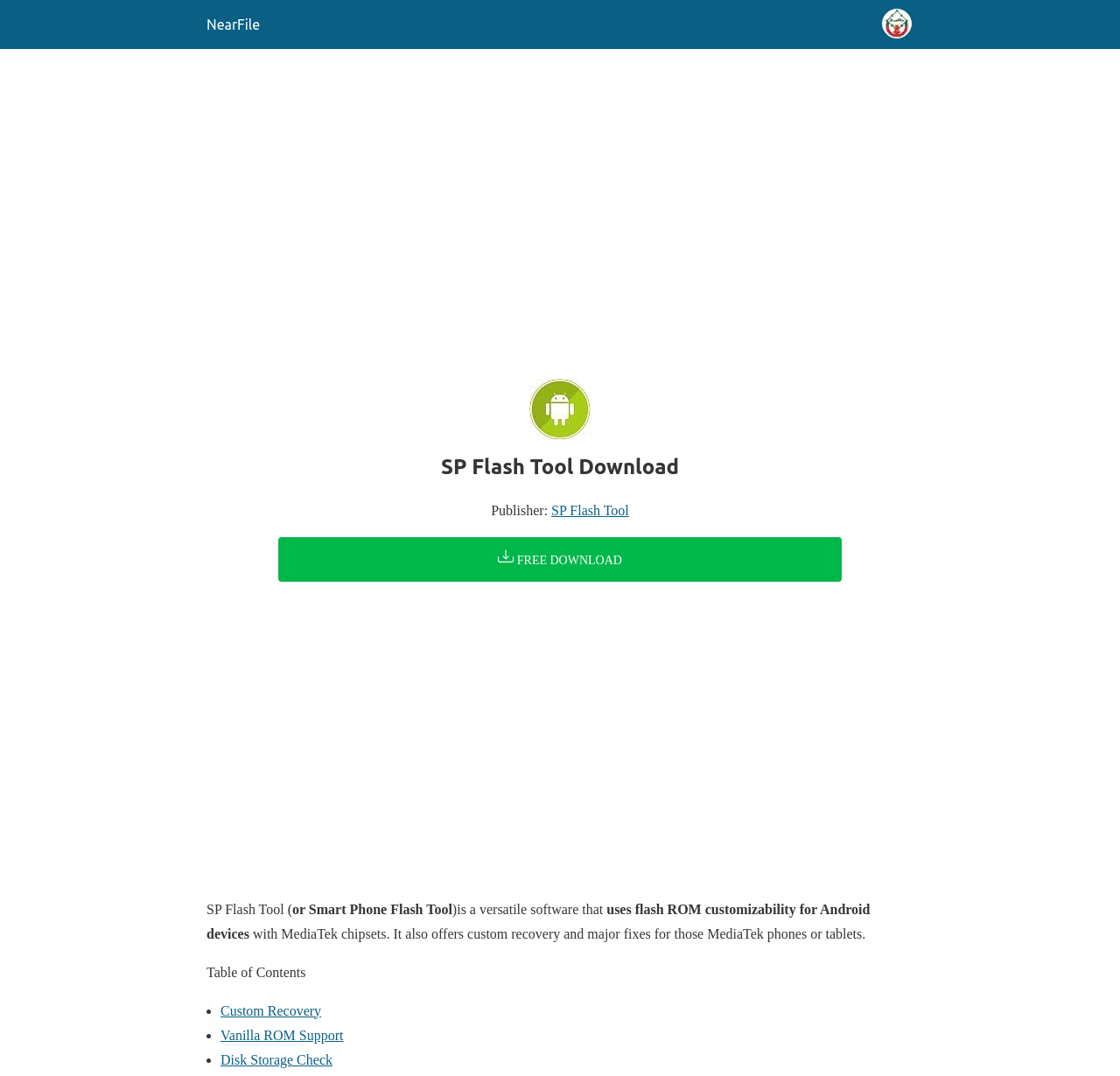Given the content of the image, can you provide a detailed answer to the question?
What is the download option for SP Flash Tool?

The download option for SP Flash Tool can be found in the link 'FREE DOWNLOAD' which is prominently displayed on the webpage.